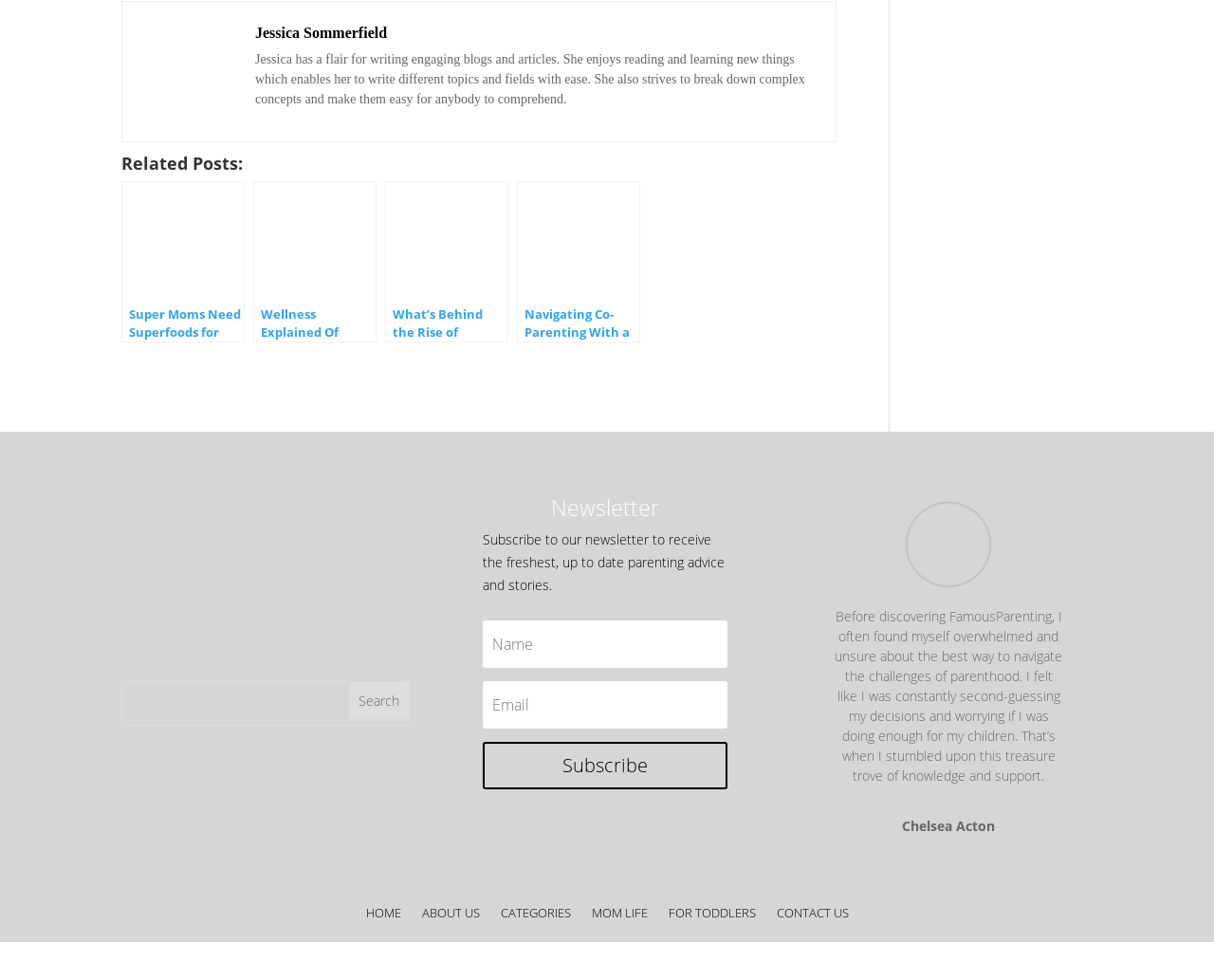What is the topic of the newsletter?
Examine the screenshot and reply with a single word or phrase.

Parenting advice and stories